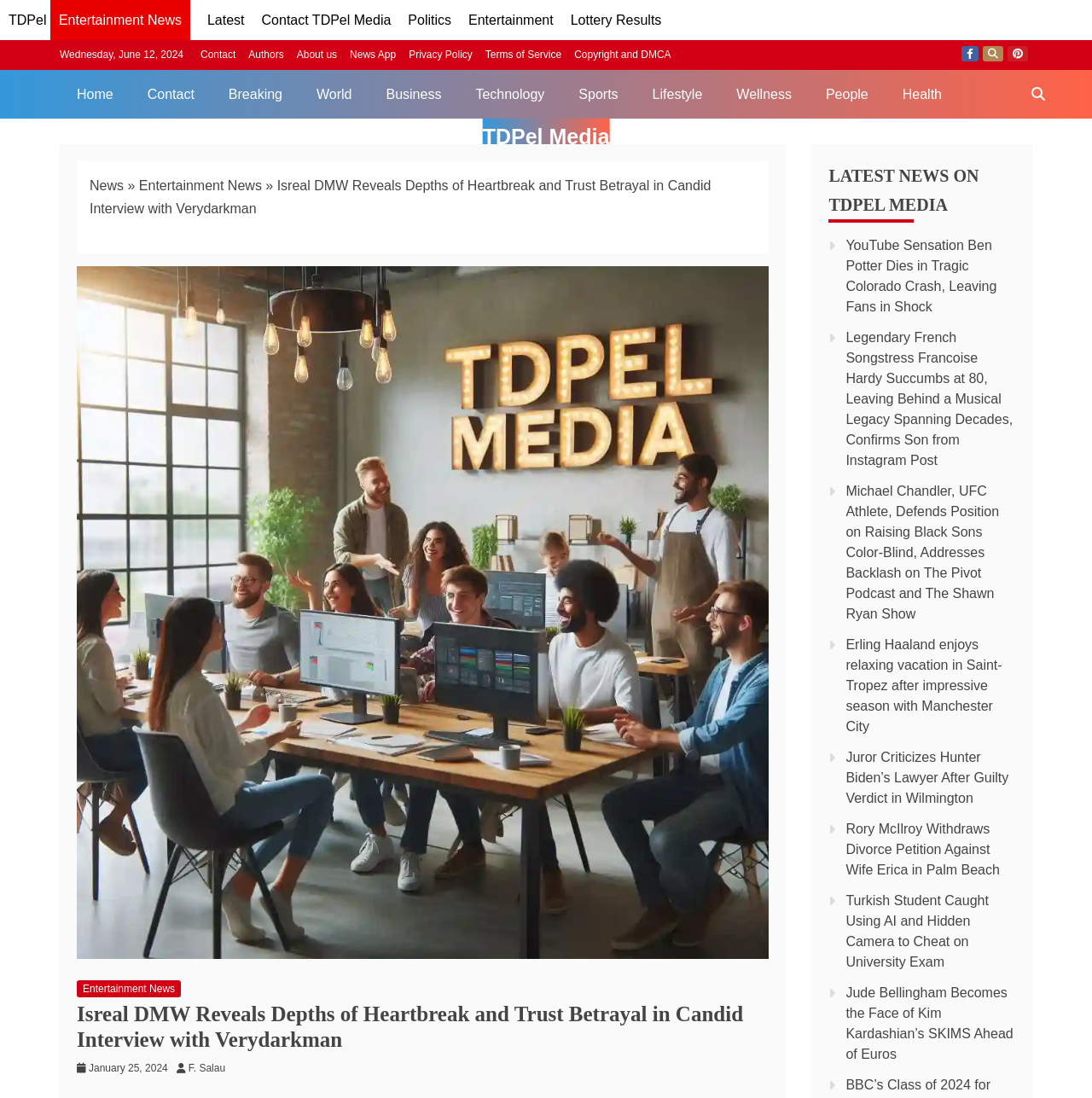Please identify the bounding box coordinates of where to click in order to follow the instruction: "Read the news about Isreal DMW".

[0.07, 0.243, 0.704, 0.873]